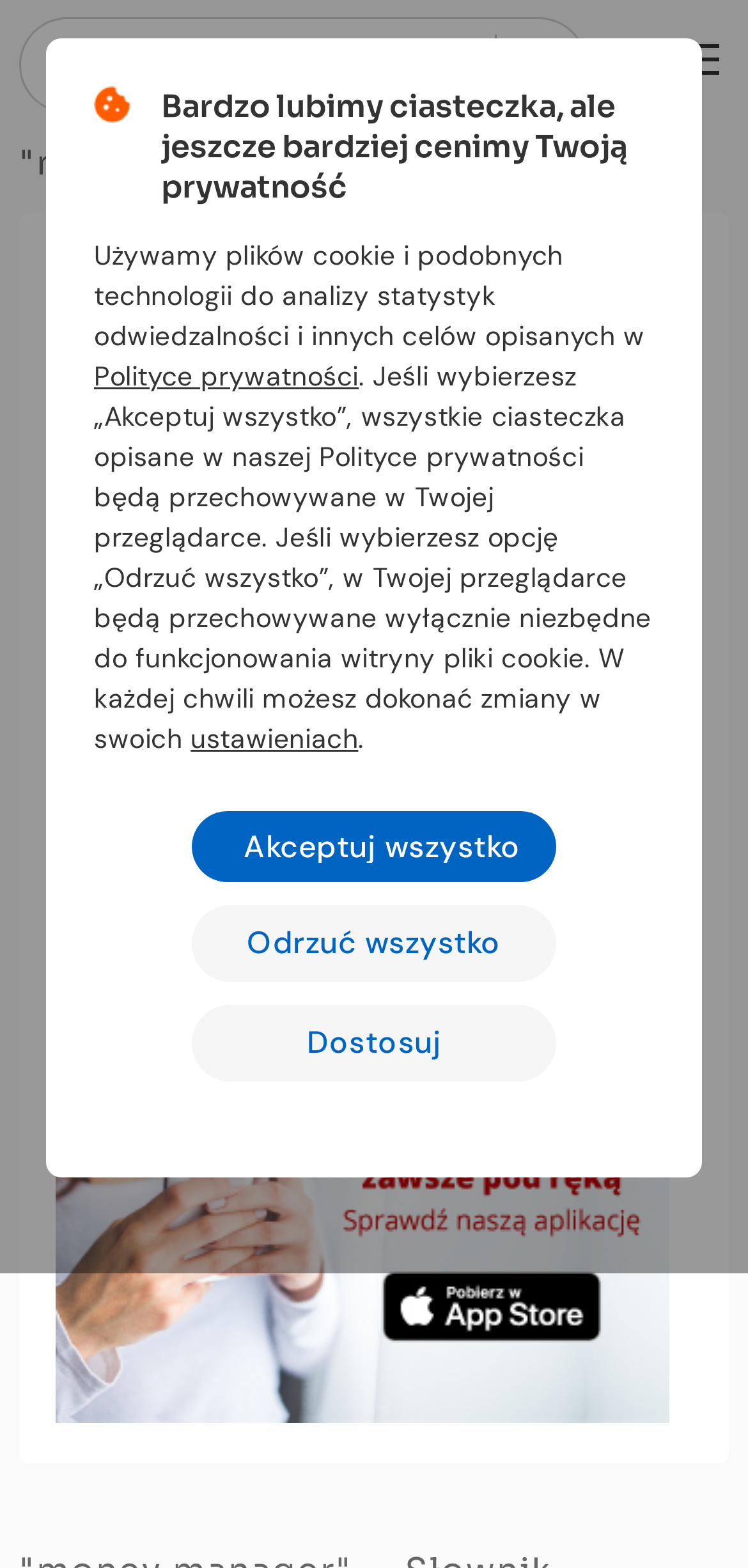Select the bounding box coordinates of the element I need to click to carry out the following instruction: "Add 'menedżer zarządzający aktywami' to eTutor".

[0.775, 0.248, 0.826, 0.272]